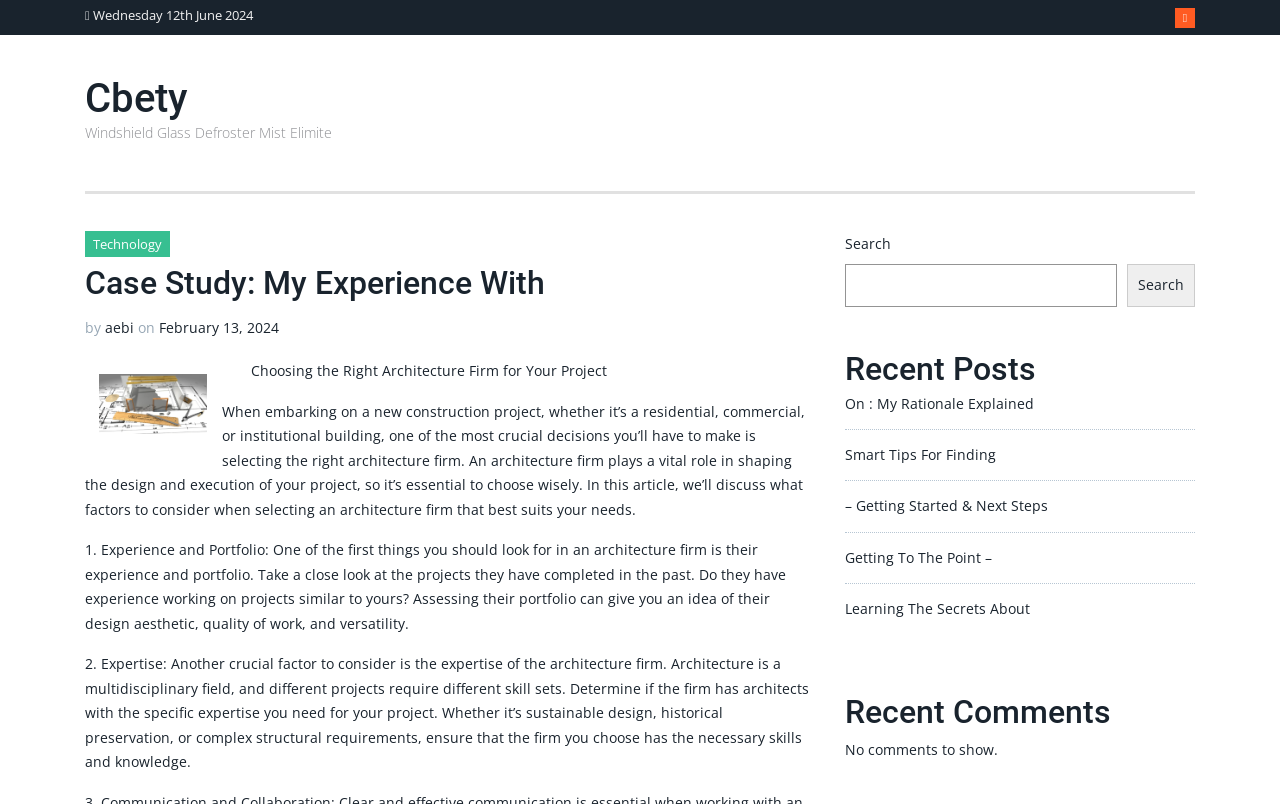Could you find the bounding box coordinates of the clickable area to complete this instruction: "Click on the Cbety link"?

[0.066, 0.093, 0.146, 0.152]